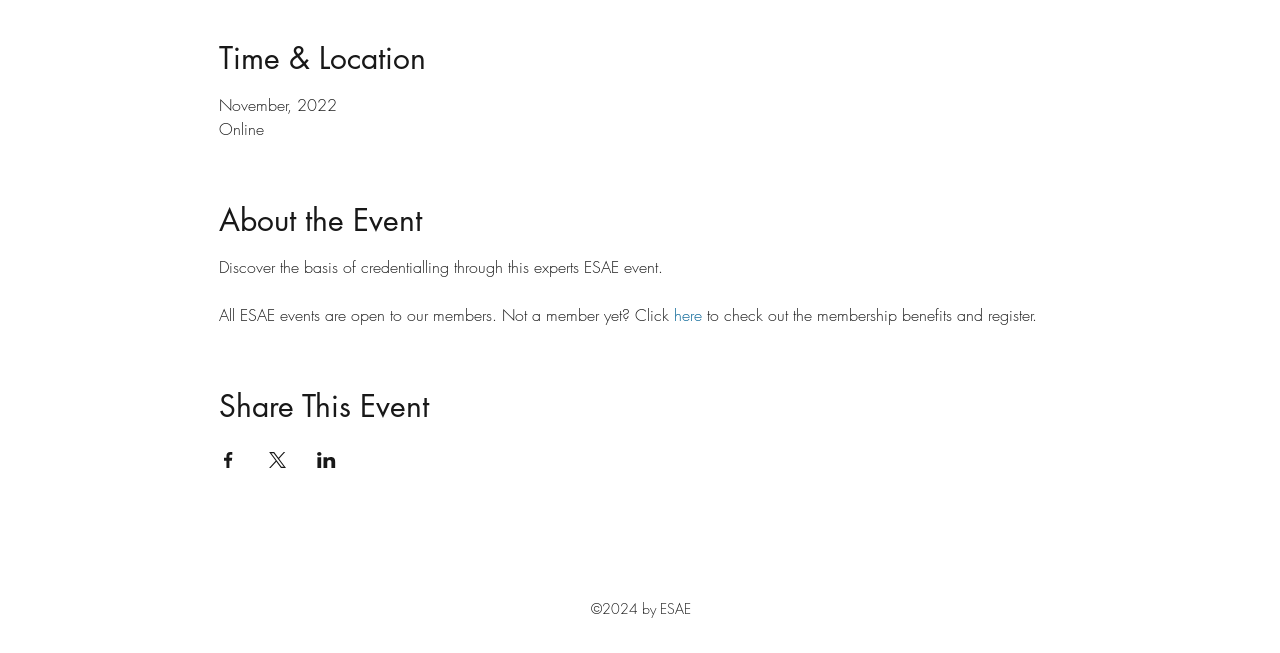Please give a succinct answer using a single word or phrase:
How can non-members register for the event?

Click here